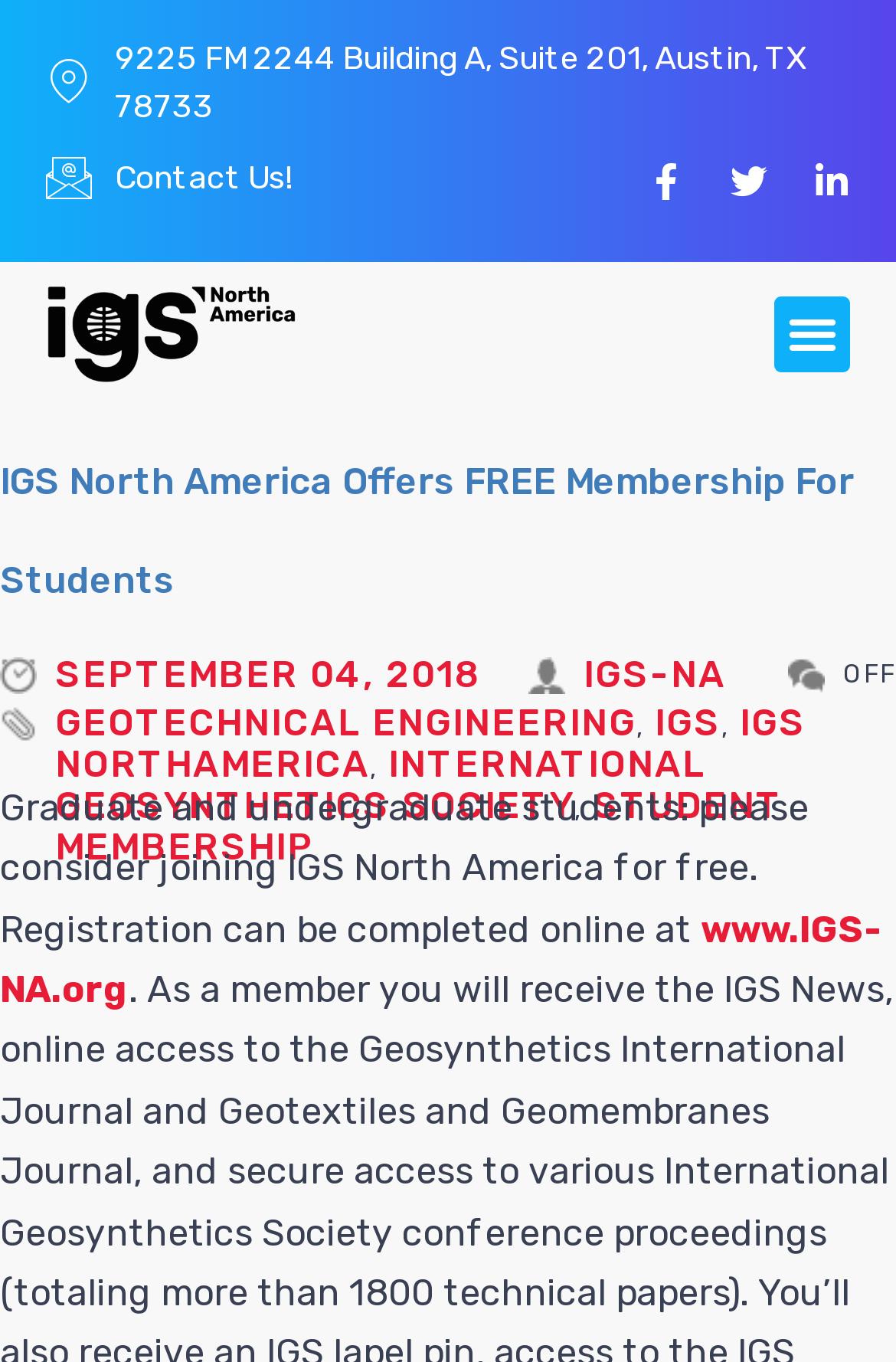How many social media links are there?
Deliver a detailed and extensive answer to the question.

I counted the number of social media links by looking at the link elements with icons, specifically 'Facebook-f', 'Twitter', and 'Linkedin-in'.